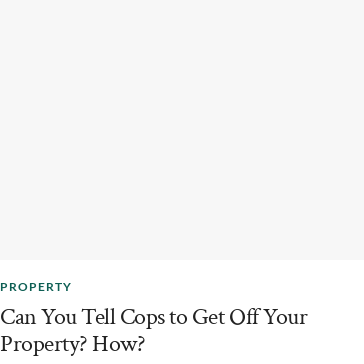Generate a detailed caption that describes the image.

The image features a heading that reads, "Can You Tell Cops to Get Off Your Property? How?" This title suggests a focus on legal rights and options regarding law enforcement's presence on private property. The context reflects a discussion aimed at individuals seeking to understand their rights as property owners or tenants in relation to police interactions. Below the heading, a link labeled "PROPERTY" indicates that this content is situated within a section dedicated to property-related topics. The guide likely explores scenarios in which individuals might feel the need to assert their rights against police intrusions, addressing the complexity of legal boundaries and personal freedom.